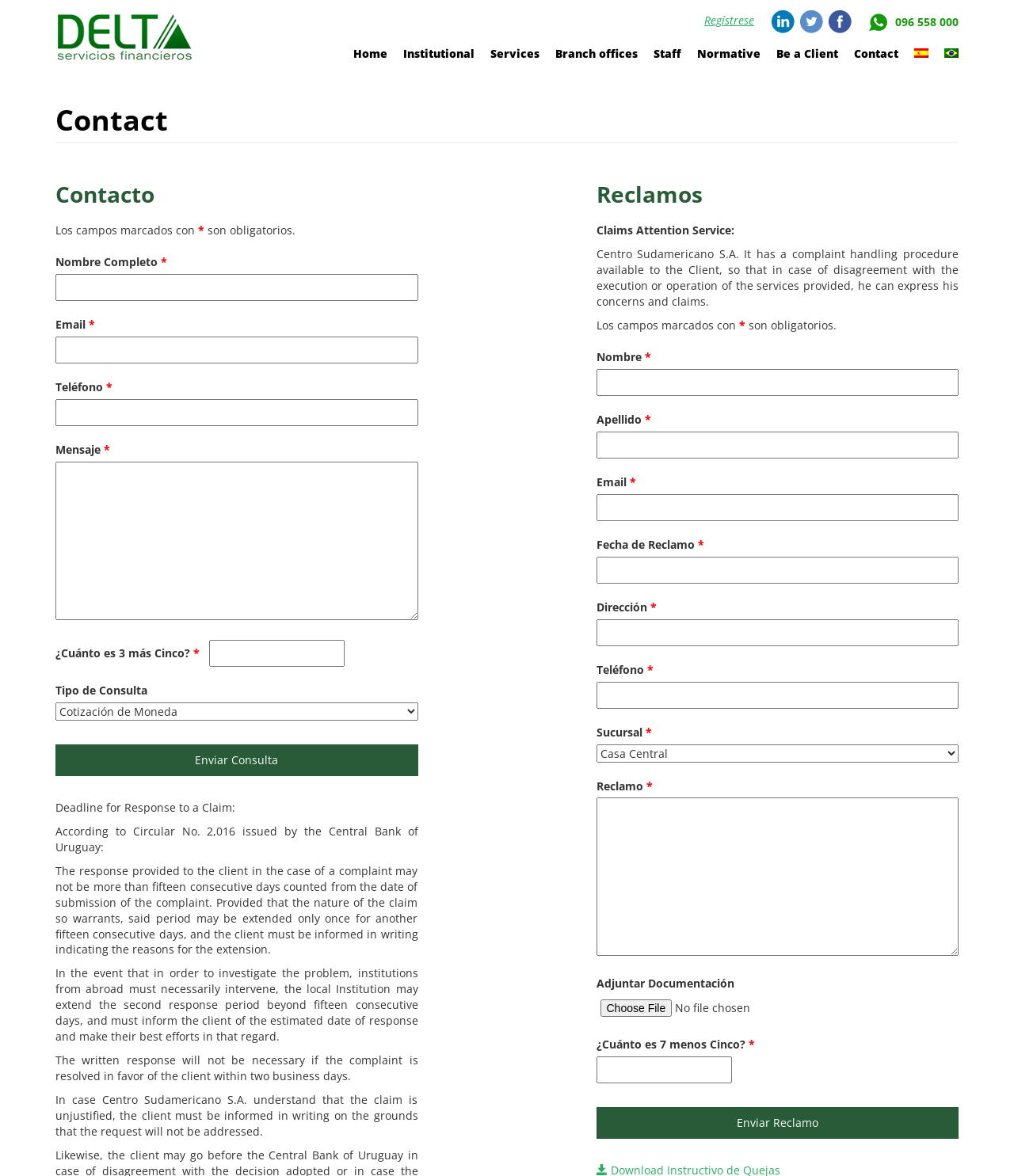What is the security question on the contact form?
Look at the image and answer the question with a single word or phrase.

3 + 5